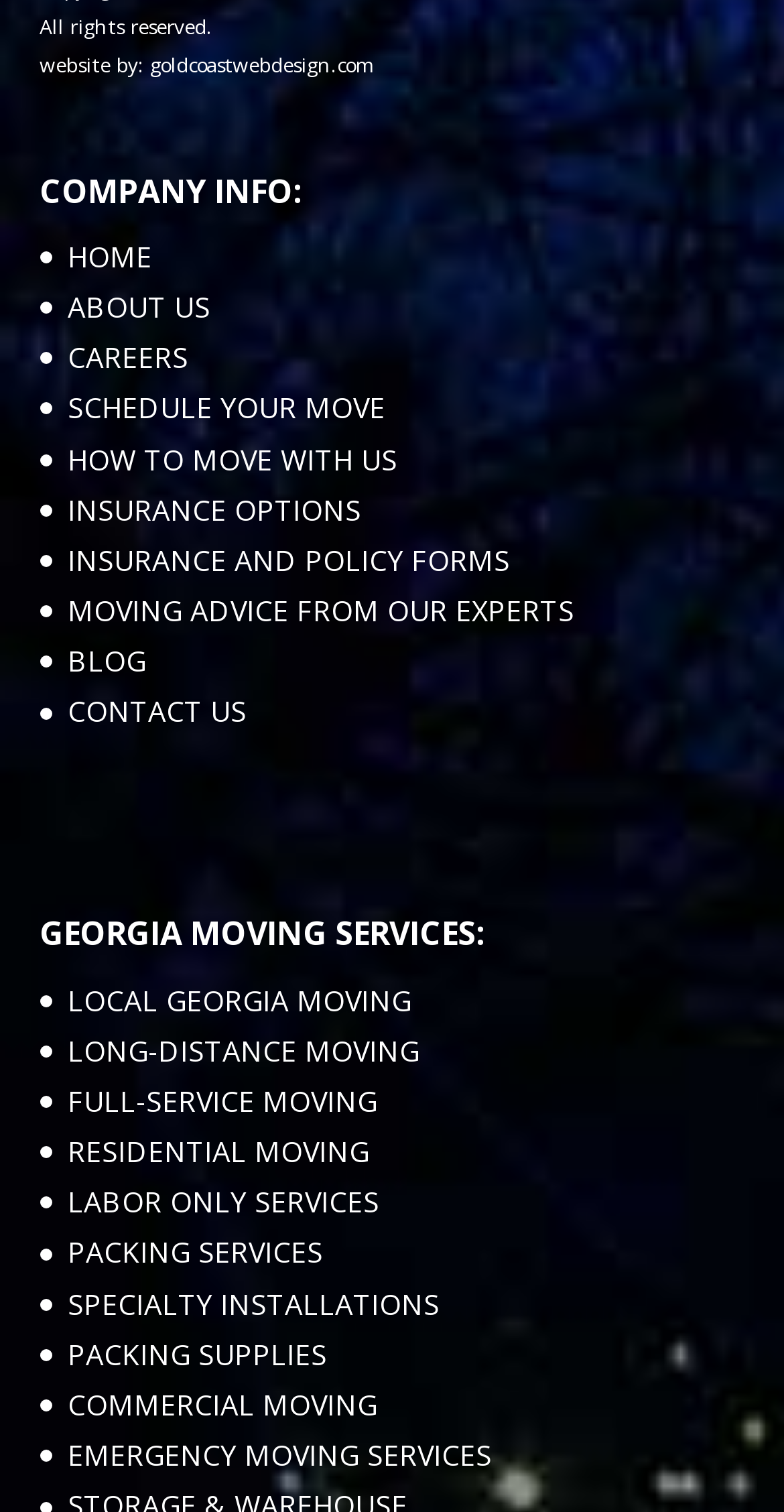Find the bounding box coordinates for the HTML element described as: "CAREERS". The coordinates should consist of four float values between 0 and 1, i.e., [left, top, right, bottom].

[0.086, 0.224, 0.24, 0.249]